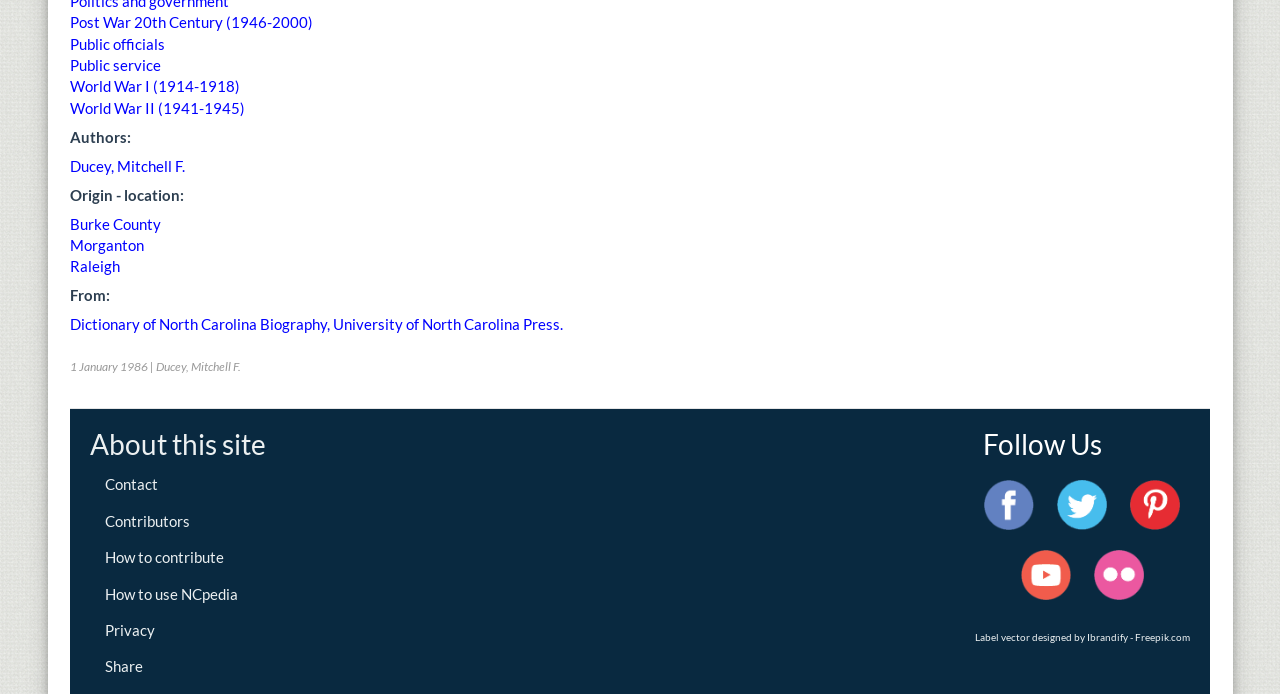Given the webpage screenshot and the description, determine the bounding box coordinates (top-left x, top-left y, bottom-right x, bottom-right y) that define the location of the UI element matching this description: West Coast Baptist College

None